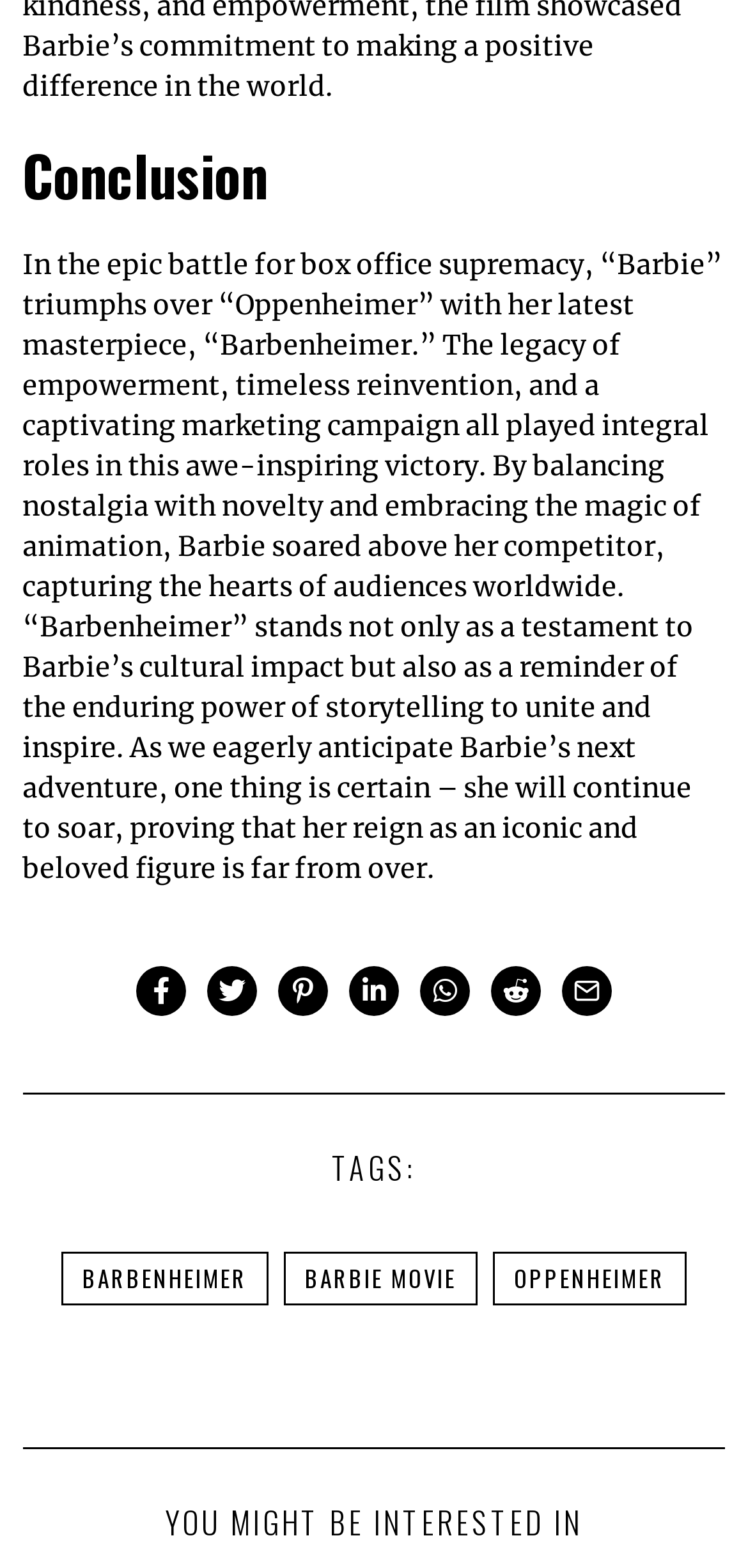Find the bounding box coordinates of the clickable region needed to perform the following instruction: "Read the article about Barbenheimer". The coordinates should be provided as four float numbers between 0 and 1, i.e., [left, top, right, bottom].

[0.03, 0.158, 0.966, 0.565]